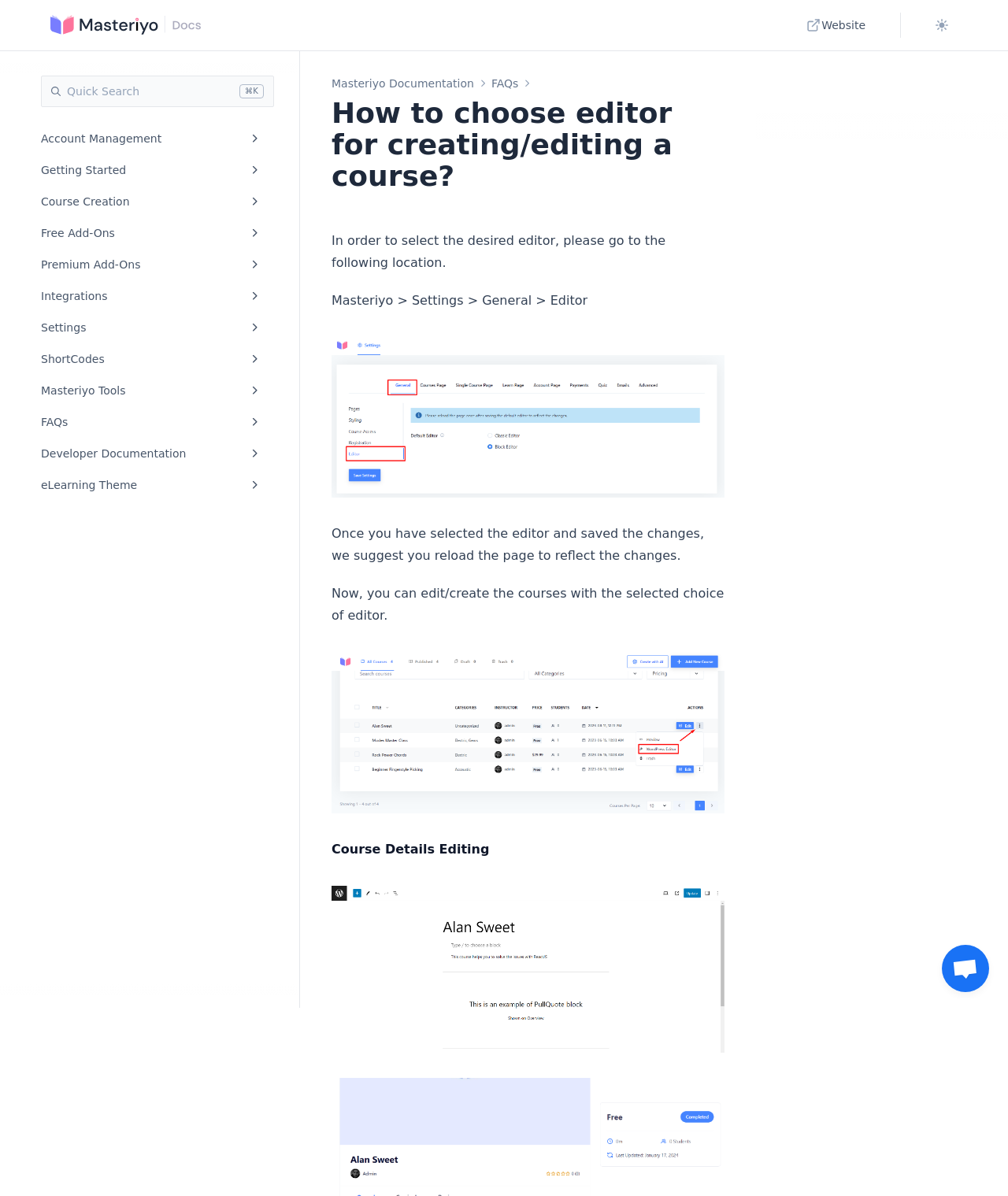Using the format (top-left x, top-left y, bottom-right x, bottom-right y), and given the element description, identify the bounding box coordinates within the screenshot: parent_node: Premium Add-Ons aria-label="Toggle children"

[0.242, 0.215, 0.262, 0.228]